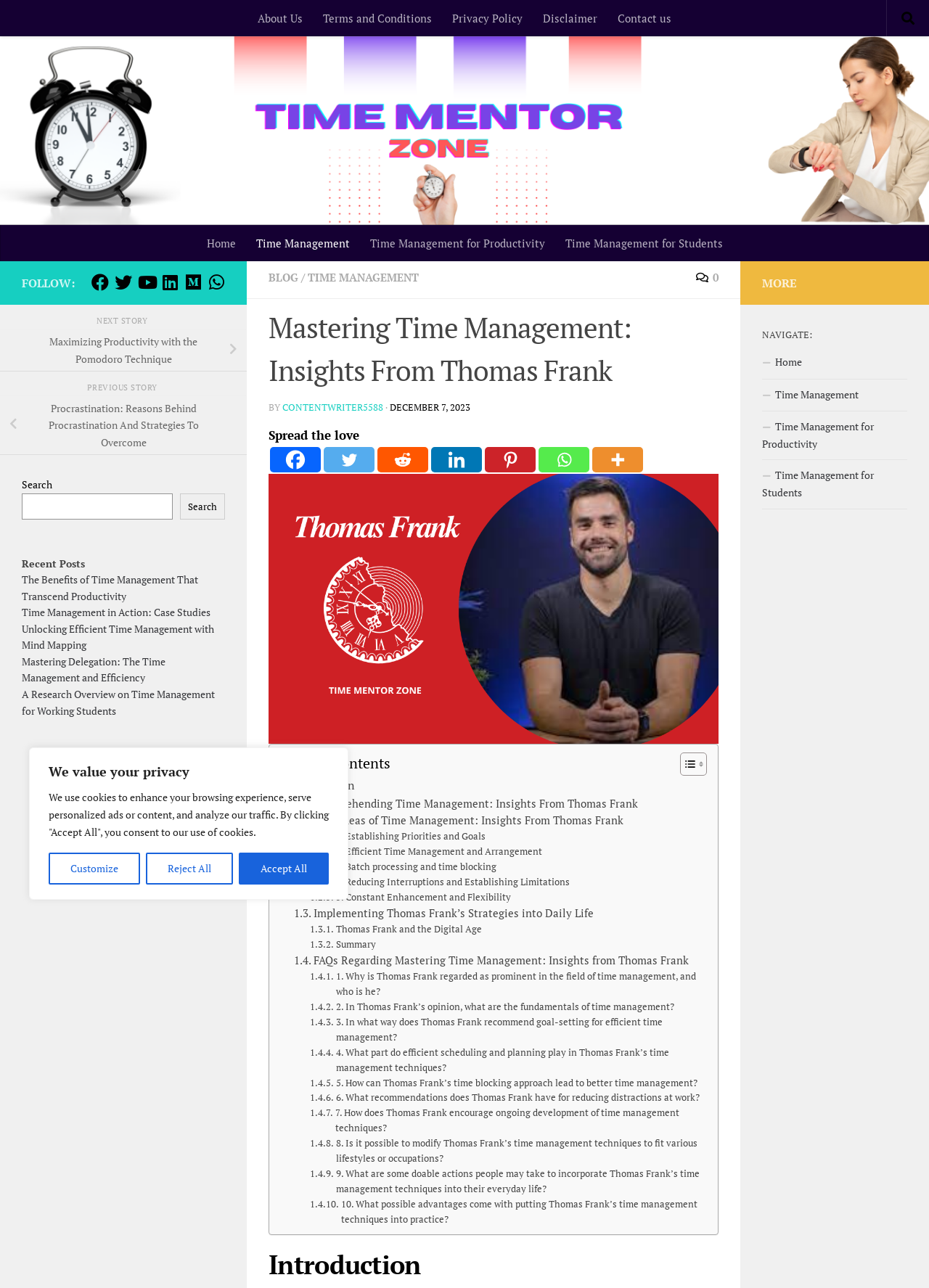Please find and provide the title of the webpage.

Mastering Time Management: Insights From Thomas Frank